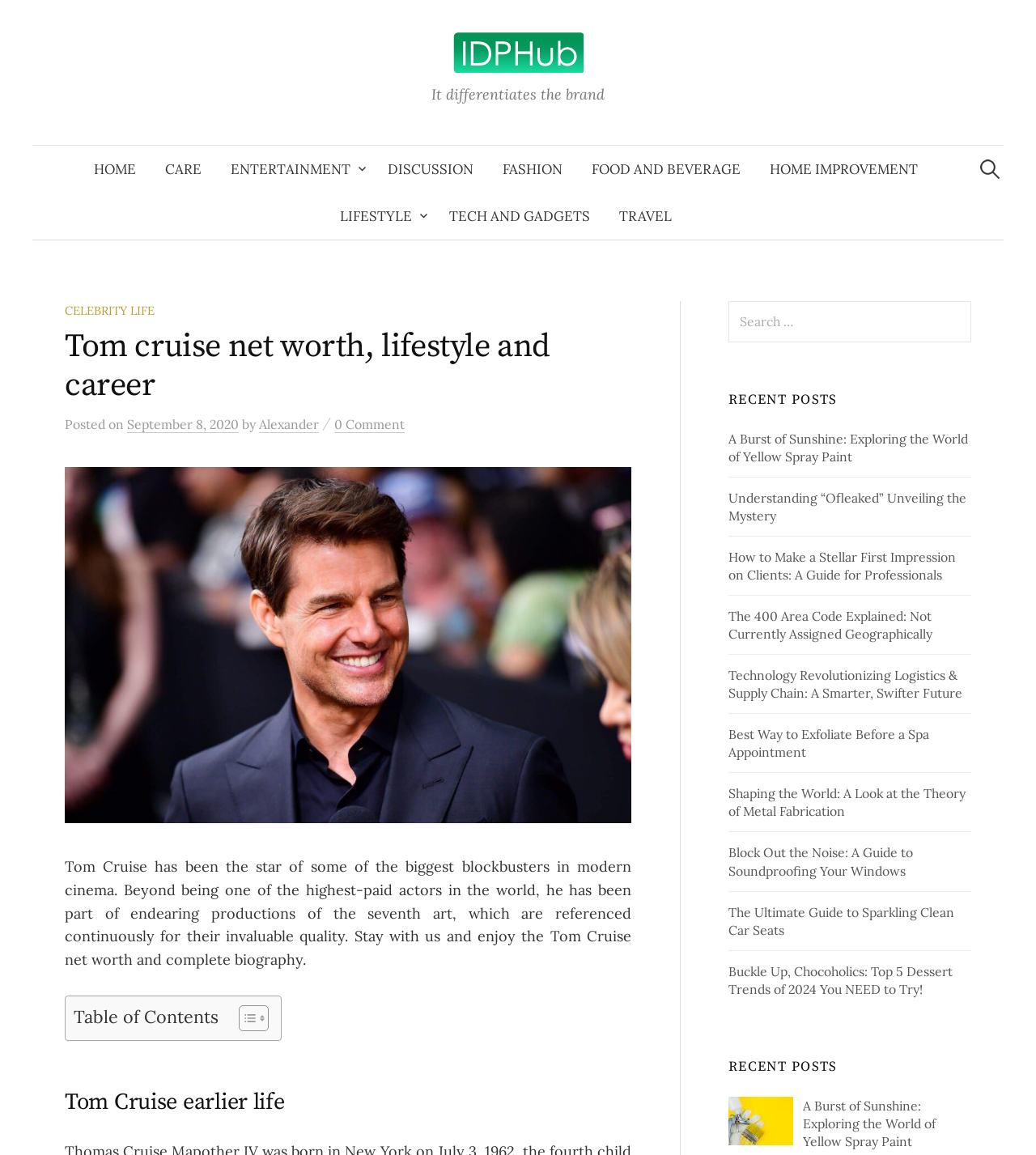Provide the bounding box coordinates of the UI element that matches the description: "+44 (0)151 808 1270".

None